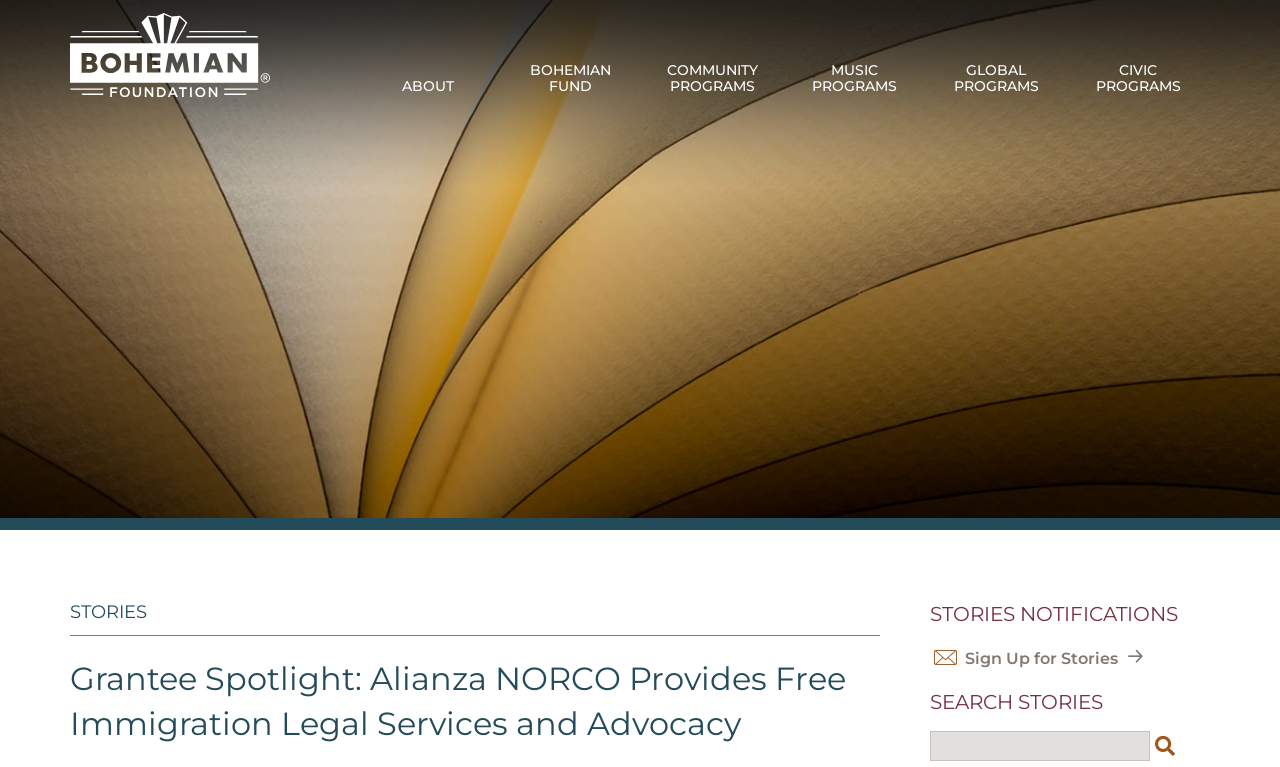What is the purpose of the search box?
Please answer using one word or phrase, based on the screenshot.

Search stories